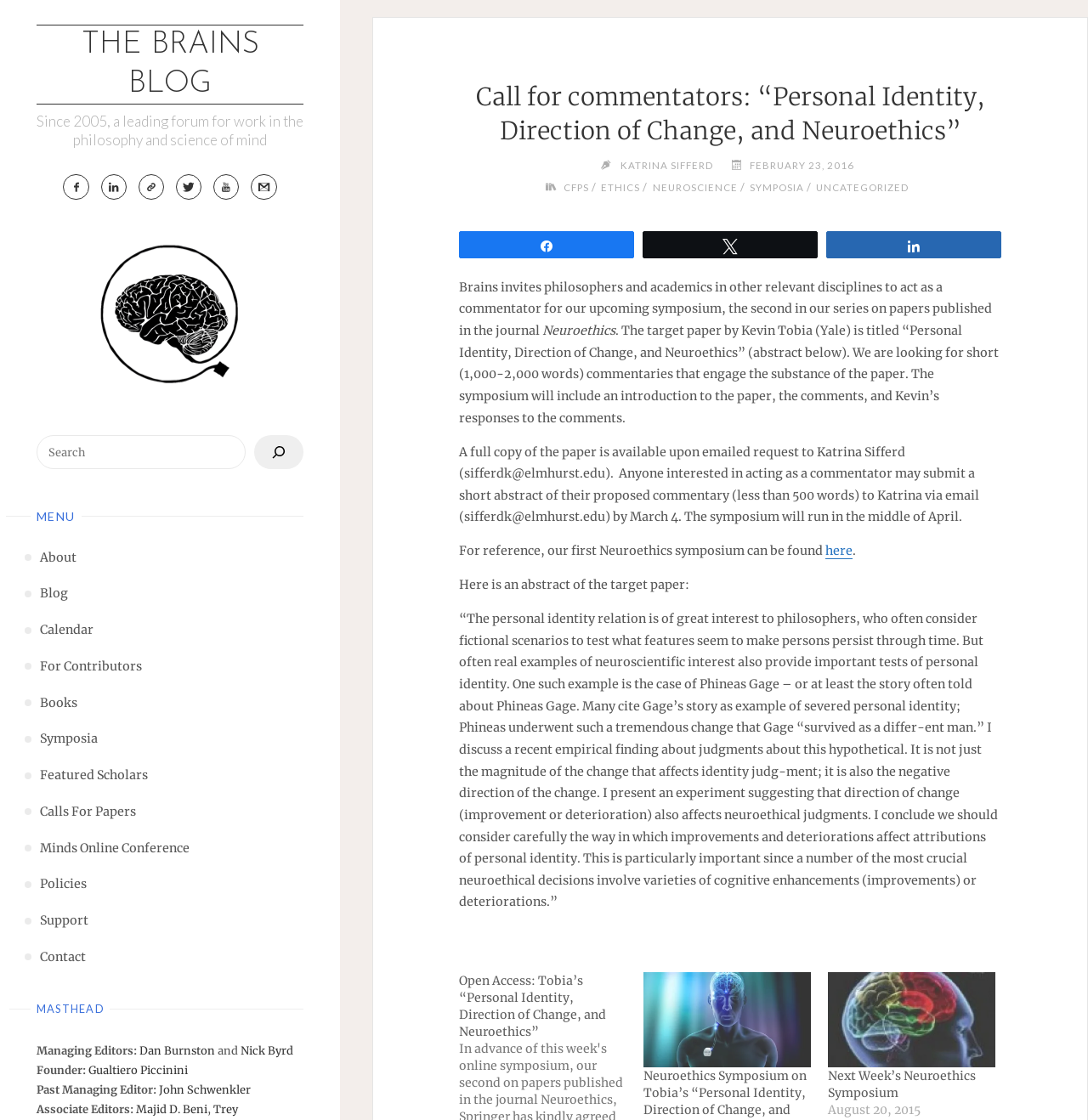Could you identify the text that serves as the heading for this webpage?

Call for commentators: “Personal Identity, Direction of Change, and Neuroethics”